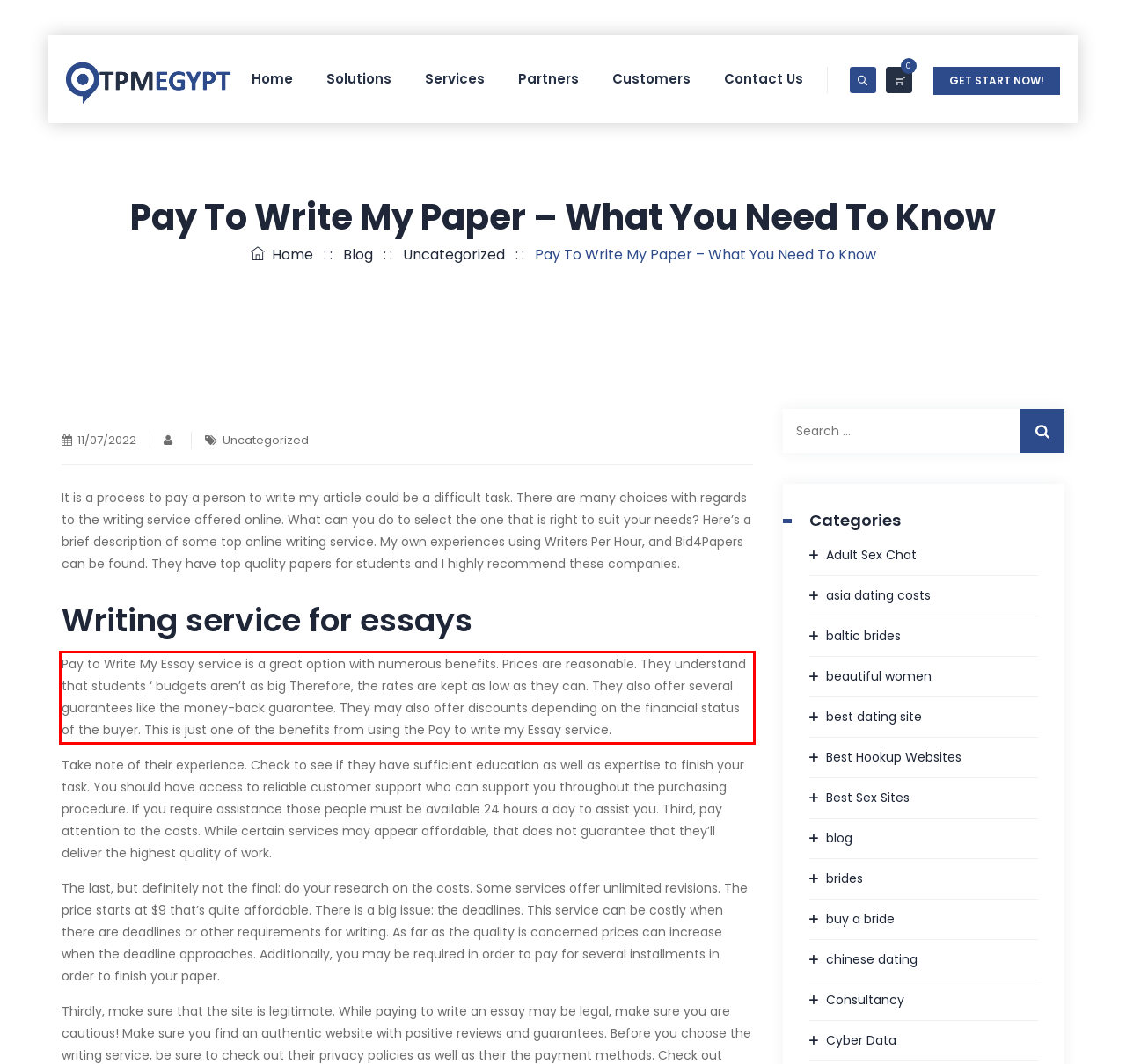Observe the screenshot of the webpage, locate the red bounding box, and extract the text content within it.

Pay to Write My Essay service is a great option with numerous benefits. Prices are reasonable. They understand that students ‘ budgets aren’t as big Therefore, the rates are kept as low as they can. They also offer several guarantees like the money-back guarantee. They may also offer discounts depending on the financial status of the buyer. This is just one of the benefits from using the Pay to write my Essay service.